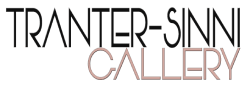Describe all the important aspects and details of the image.

The image showcases the logo for the Tranter-Sinni Gallery, characterized by its stylish typography. The gallery name is prominently displayed in a modern, clean font, with "Tranter" and "Sinni" in bold black letters, while the word "Gallery" appears in a refined, soft pink hue. This creative fusion of colors and font styles reflects the gallery's commitment to contemporary art, suggesting a space that emphasizes both innovation and aesthetic appeal. The design effectively communicates a sense of sophistication and professionalism, inviting art enthusiasts to explore the unique collections and exhibitions hosted within its walls.